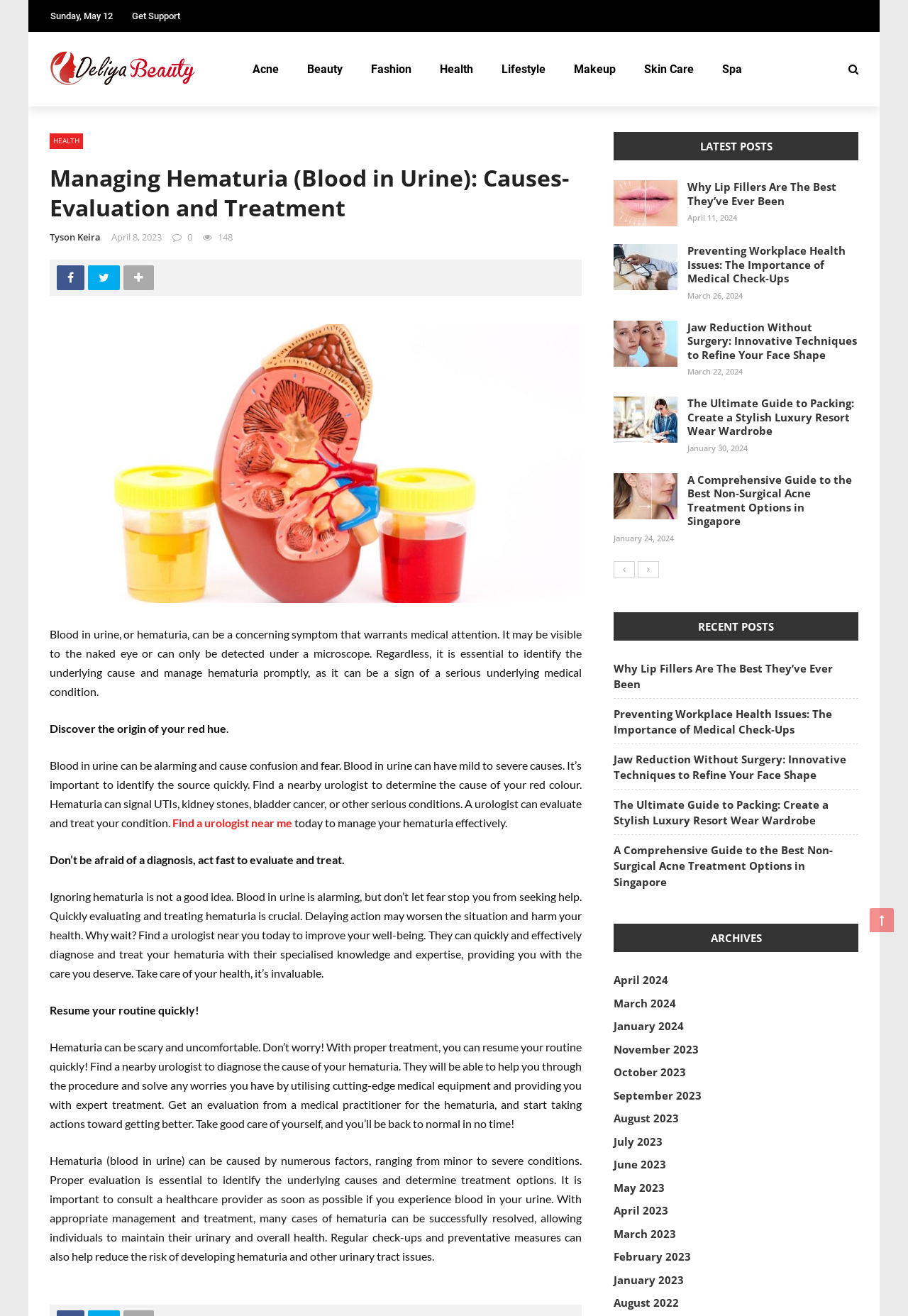Carefully examine the image and provide an in-depth answer to the question: What is the category of the webpage?

The webpage falls under the category of health, as it provides information on a specific medical condition, hematuria, and its treatment. The webpage is likely part of a larger health-related website or blog.